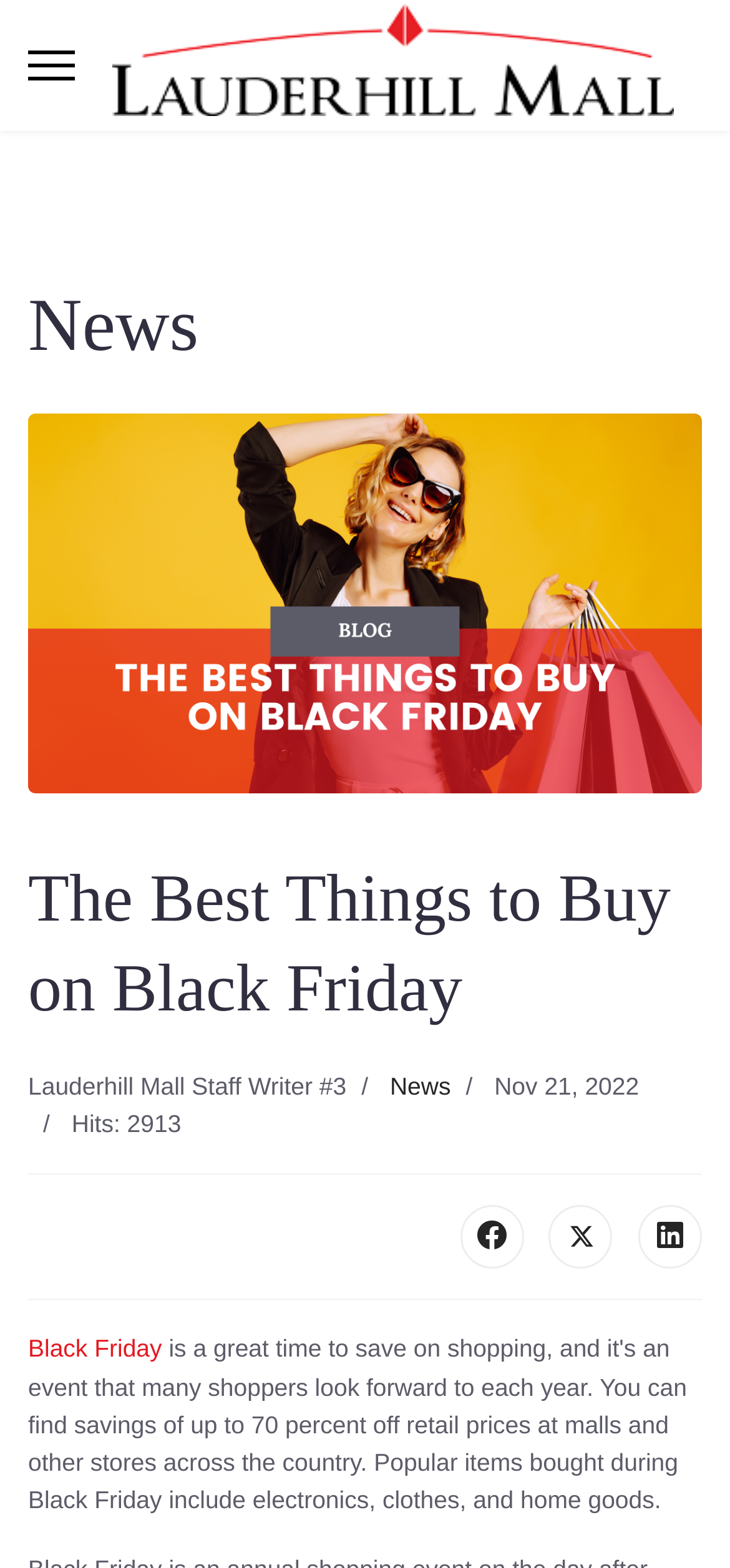Provide an in-depth description of the elements and layout of the webpage.

The webpage is about Lauderhill Mall's Black Friday deals. At the top, there is a link to the menu, which is currently hidden. Next to it, there is a prominent link to Lauderhill Mall, accompanied by an image with the same name. 

Below these elements, there is a heading that reads "News". Underneath, there is a large image titled "The Best Things to Buy on Black Friday", followed by a heading with the same title. 

The article's author, Lauderhill Mall Staff Writer #3, is credited below the heading, along with the category "News" and a link to the news section. The publication date, November 21, 2022, is also displayed. 

On the right side of the publication date, there is a counter showing 2913 hits. 

At the bottom of the page, there are social media links to Facebook, X (formerly Twitter), and LinkedIn, each accompanied by an icon. 

Finally, there is a link to "Black Friday" at the bottom left of the page.